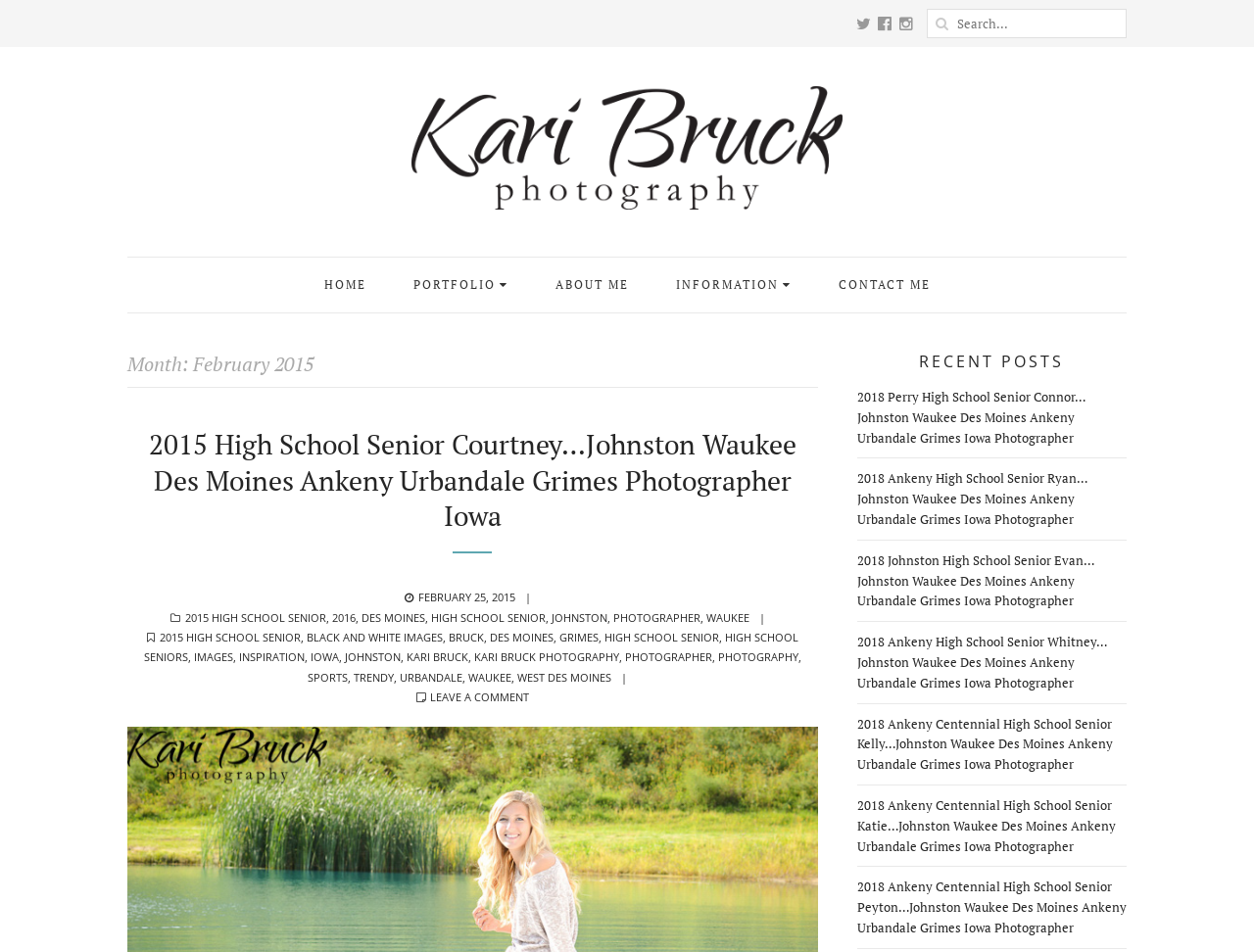From the webpage screenshot, predict the bounding box coordinates (top-left x, top-left y, bottom-right x, bottom-right y) for the UI element described here: photography

[0.572, 0.682, 0.637, 0.698]